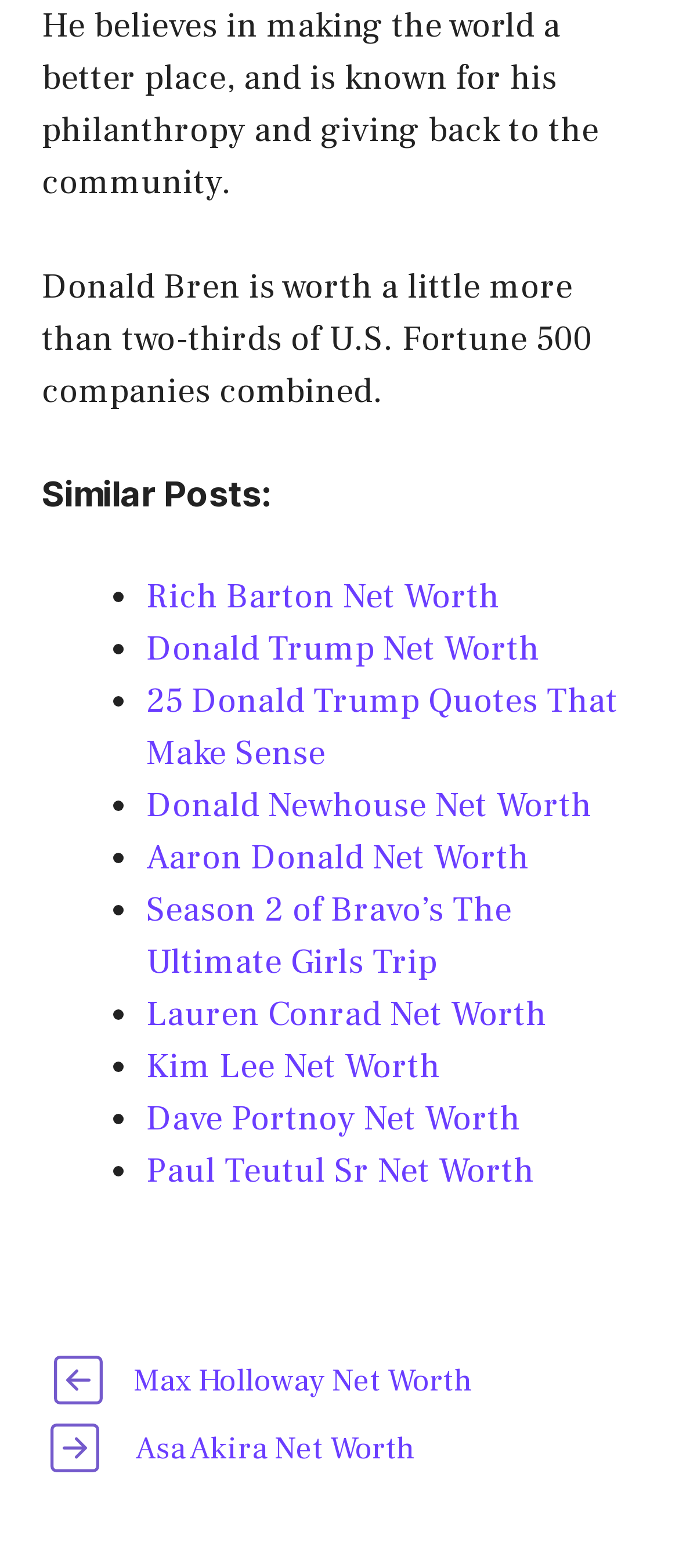Find the bounding box coordinates for the element described here: "Paul Teutul Sr Net Worth".

[0.215, 0.733, 0.787, 0.762]